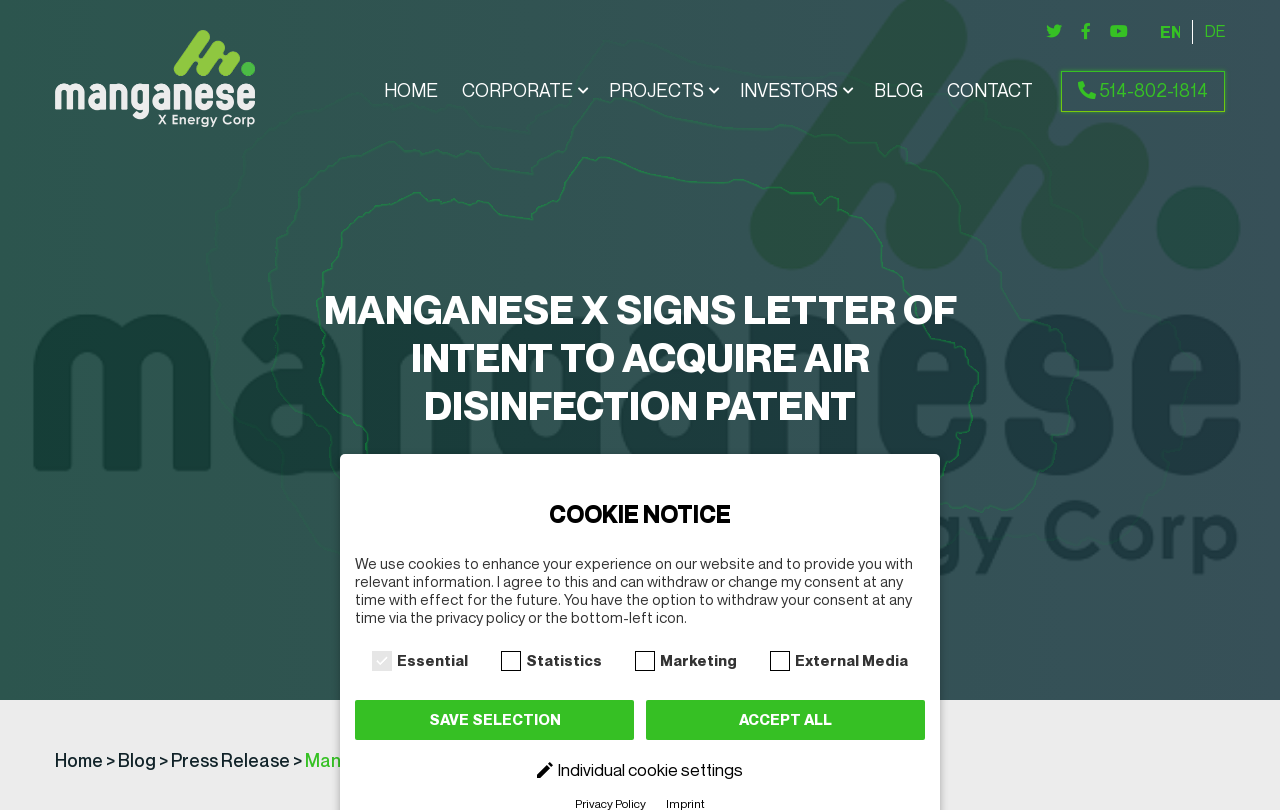How many navigation links are on the top menu?
Refer to the image and provide a detailed answer to the question.

I counted the navigation links by looking at the top menu of the webpage. There are six links: 'HOME', 'CORPORATE', 'PROJECTS', 'INVESTORS', 'BLOG', and 'CONTACT'.